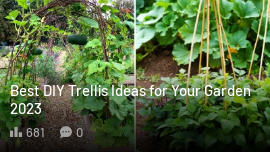Provide a comprehensive description of the image.

Discover innovative gardening solutions with the "Best DIY Trellis Ideas for Your Garden 2023." This captivating image showcases two unique trellis designs that elevate gardening aesthetics while supporting climbing plants. On the left, a beautifully crafted archway trellis adorned with vibrant green vines invites viewers into a lush garden space. On the right, a practical yet stylish vertical arrangement demonstrates effective space utilization for growing various plants. With over 681 views, this guide serves as a valuable resource for gardening enthusiasts looking to enhance their outdoor environments. Join the community of gardeners inspired by these creative trellis ideas!